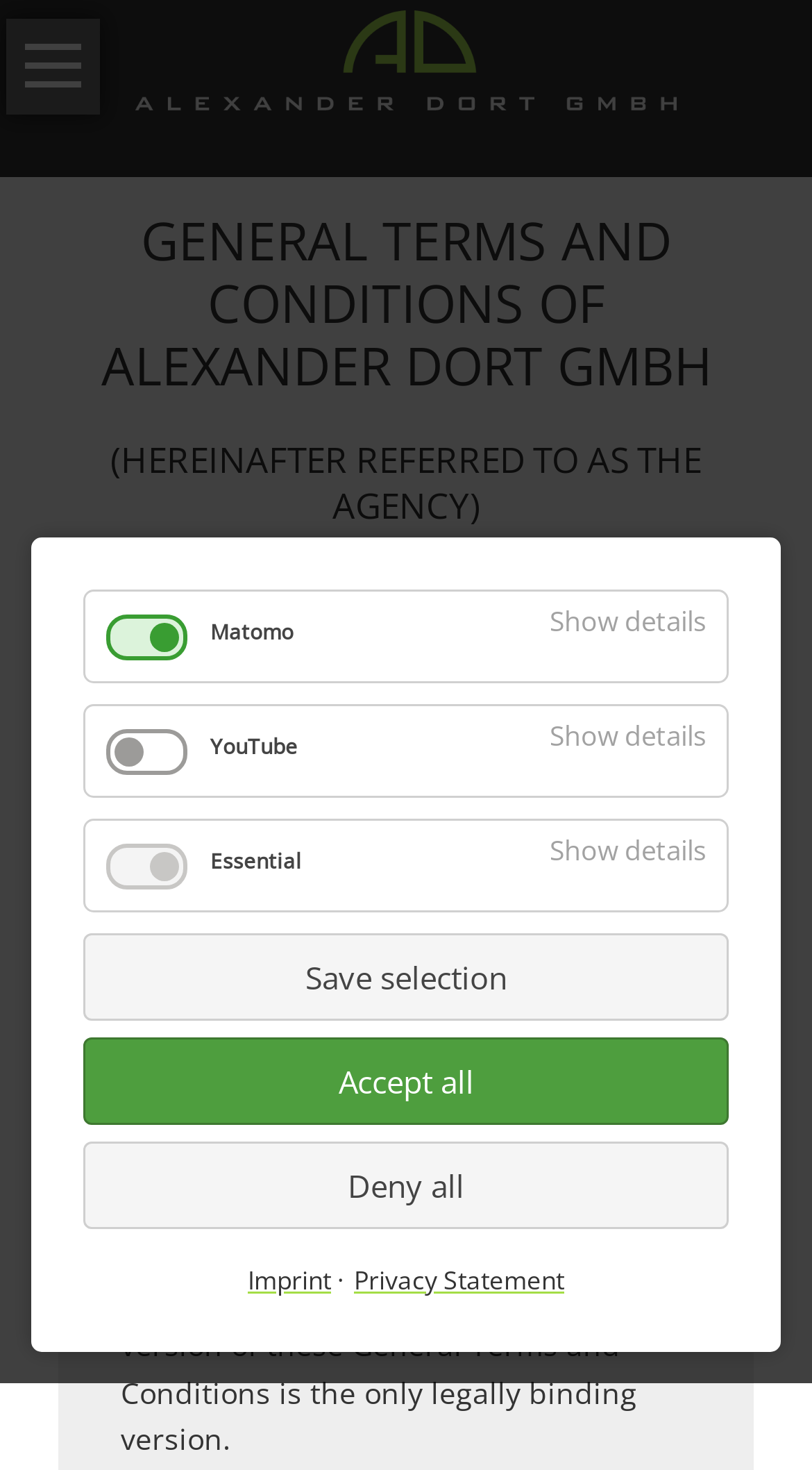Determine the main headline from the webpage and extract its text.

GENERAL TERMS AND CONDITIONS OF ALEXANDER DORT GMBH